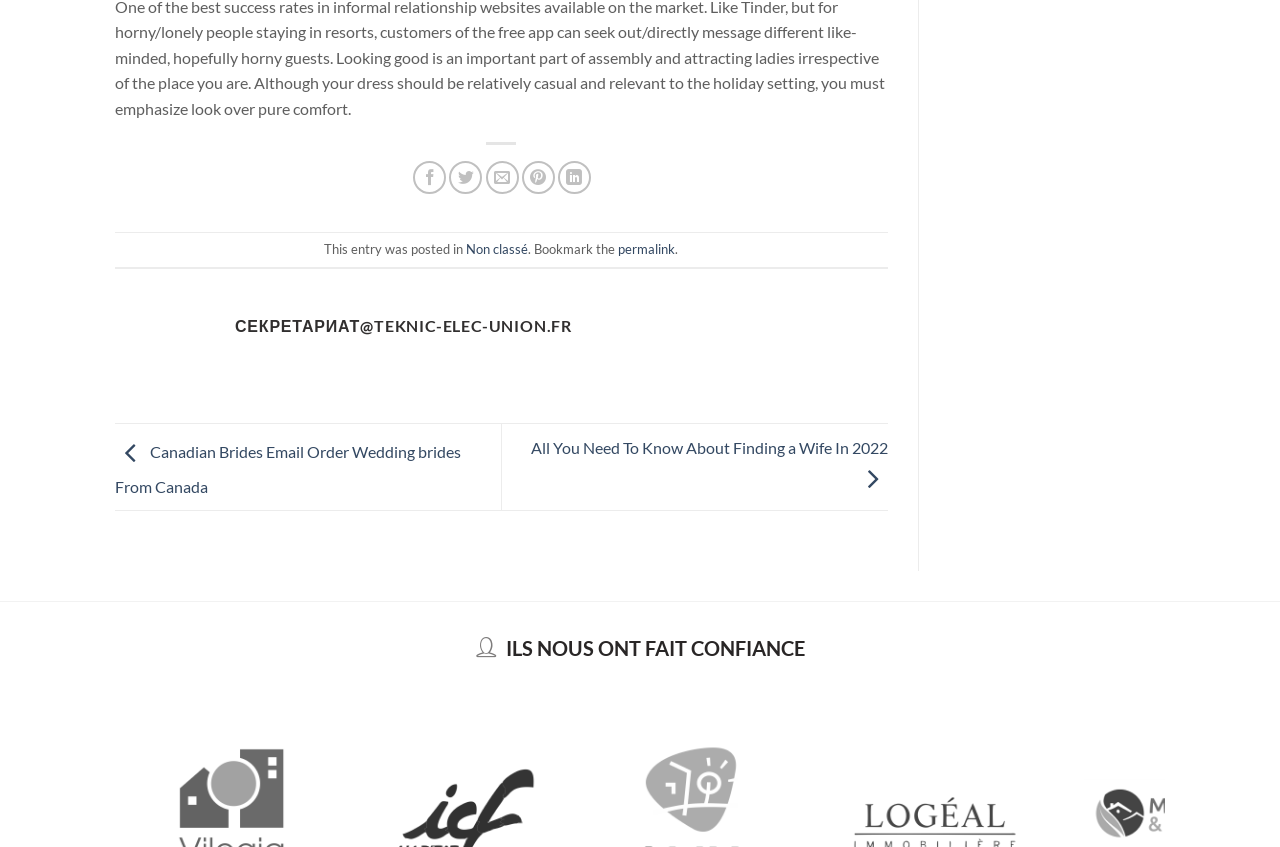Locate the bounding box of the UI element described by: "permalink" in the given webpage screenshot.

[0.483, 0.285, 0.528, 0.303]